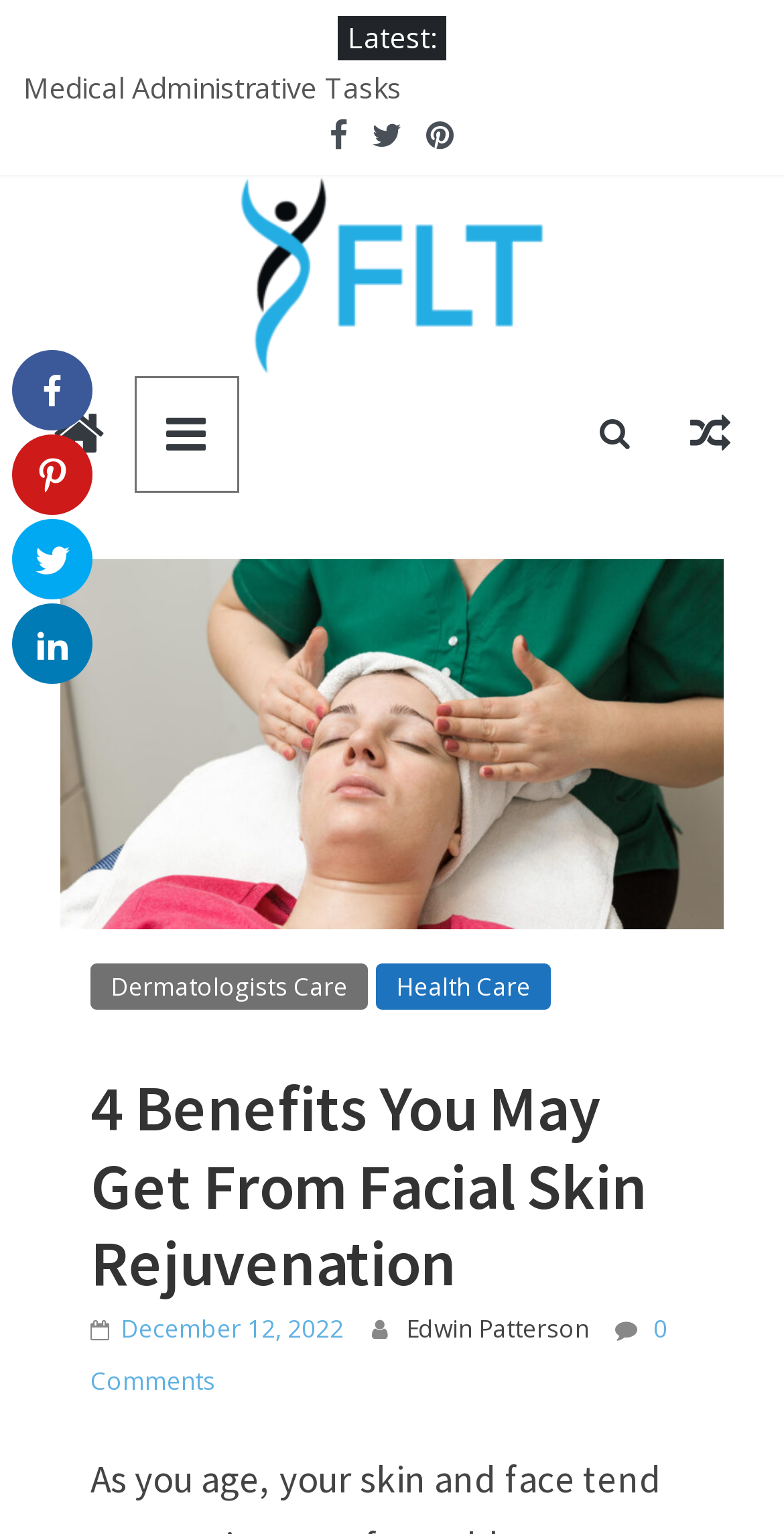Can you find the bounding box coordinates for the element to click on to achieve the instruction: "View the article about dermatologists care"?

[0.115, 0.628, 0.469, 0.658]